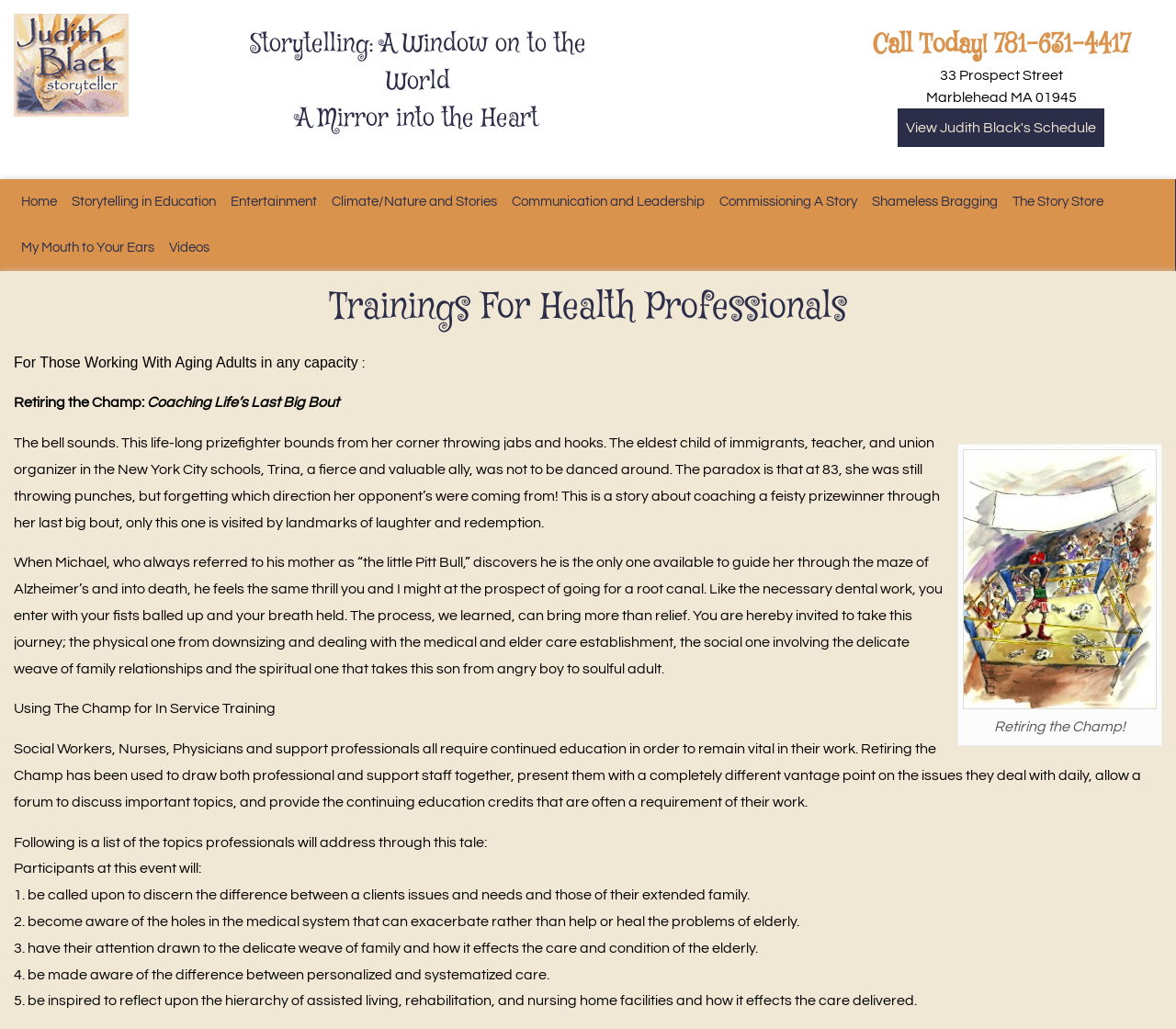Explain the contents of the webpage comprehensively.

The webpage is about trainings for health professionals, specifically storytelling for those working with aging adults. At the top, there is a header with a link to "Stories Alive" and an image with the same name. Below this, there are two static text elements with titles "Storytelling: A Window on to the World" and "A Mirror into the Heart".

On the right side of the page, there is a section with contact information, including a phone number, address, and a link to view a schedule. Below this, there is a row of links to different pages, including "Home", "Storytelling in Education", "Entertainment", and others.

The main content of the page is about a training program called "Retiring the Champ", which is a story about coaching a feisty prizefighter through her last big bout, dealing with Alzheimer's and death. The story is presented in a descriptive text, with a figure and a caption below it. The figure is an image with a link to "Retiring the Champ!" and a caption describing the story.

Below the story, there is a section about using "Retiring the Champ" for in-service training, which is a program for social workers, nurses, physicians, and support professionals to continue their education. The program addresses various topics, including discerning between clients' issues and needs, awareness of holes in the medical system, and the importance of personalized care. The page lists five specific topics that participants will address through this tale.